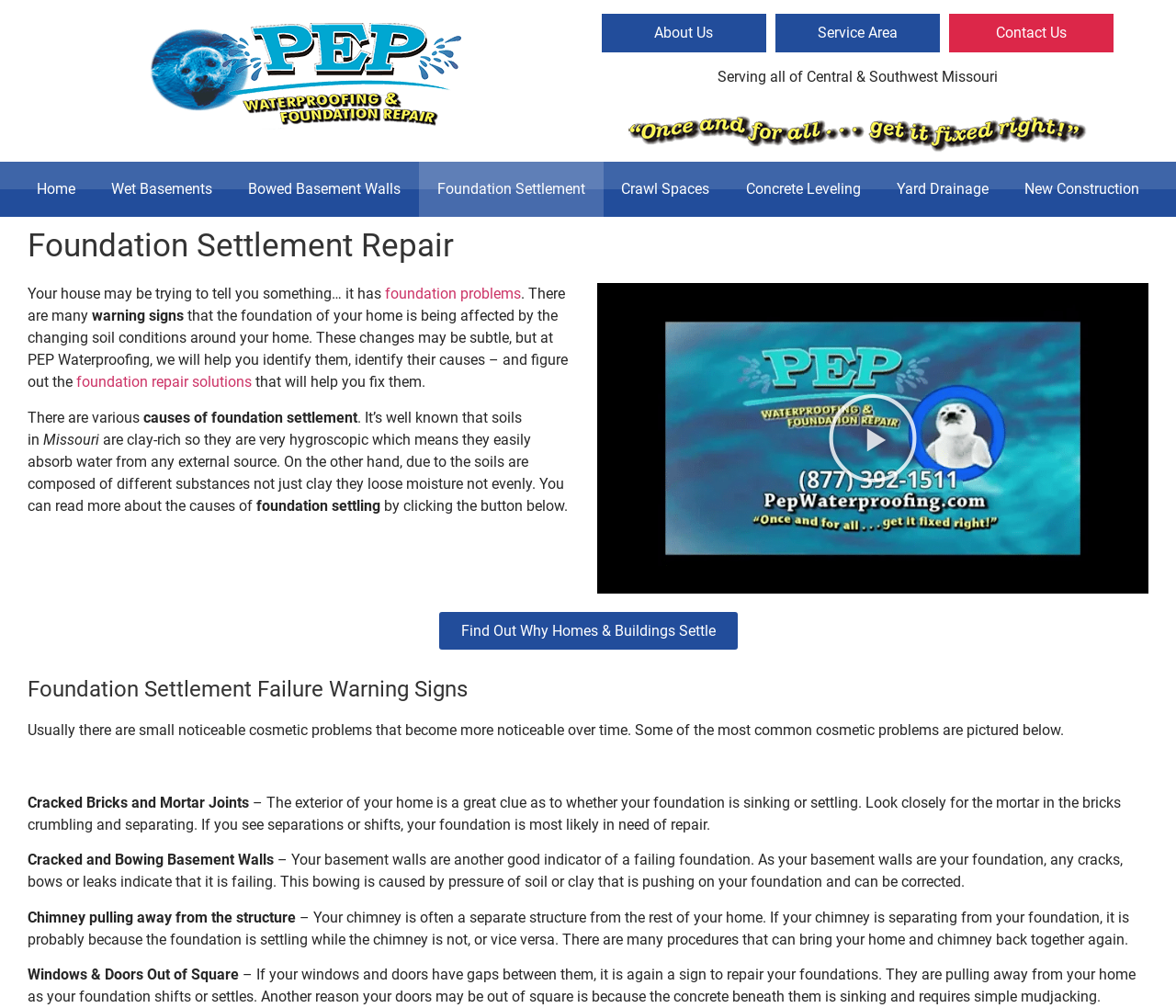Show the bounding box coordinates for the element that needs to be clicked to execute the following instruction: "Subscribe to the newsletter". Provide the coordinates in the form of four float numbers between 0 and 1, i.e., [left, top, right, bottom].

None